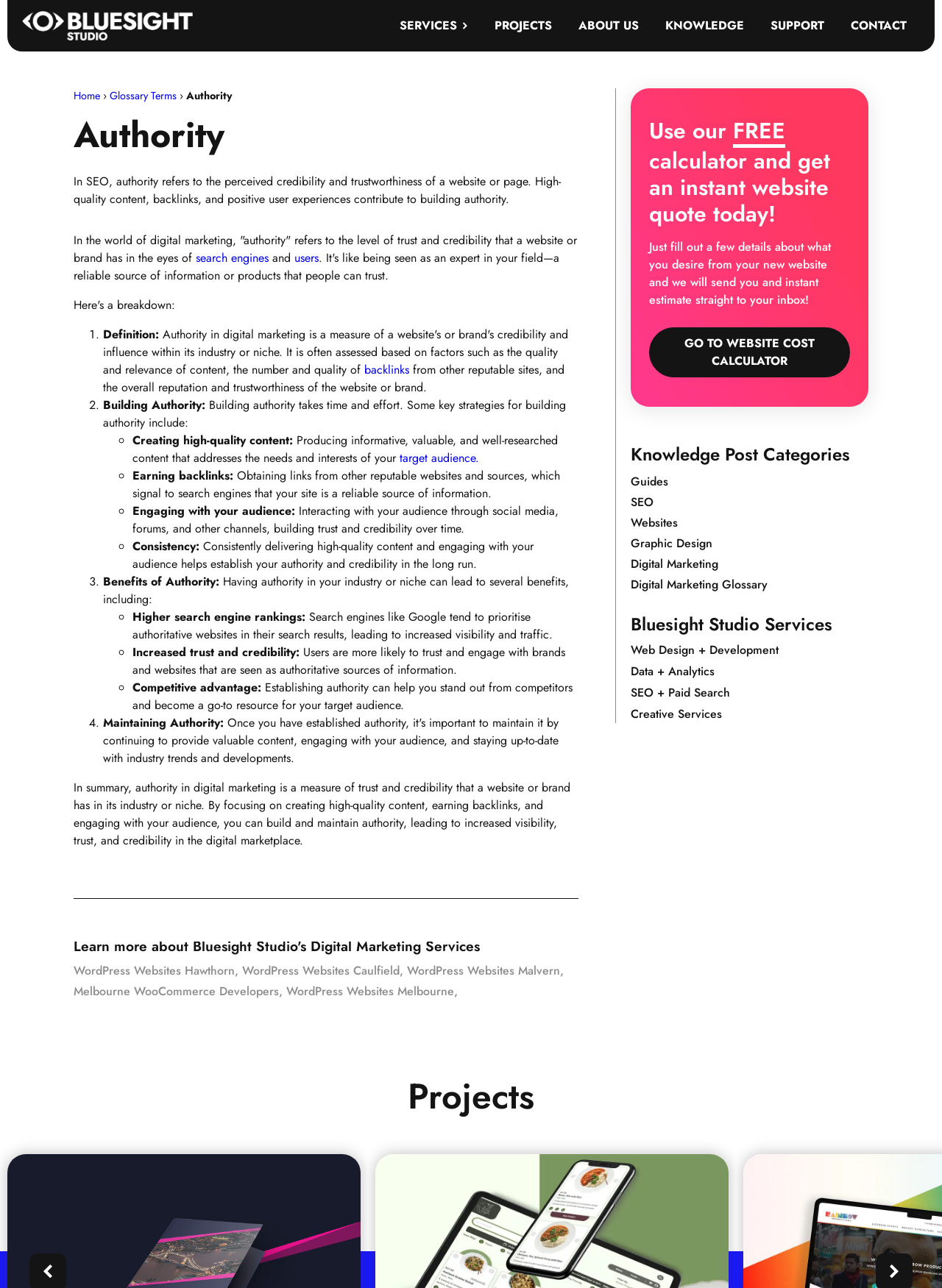Bounding box coordinates are specified in the format (top-left x, top-left y, bottom-right x, bottom-right y). All values are floating point numbers bounded between 0 and 1. Please provide the bounding box coordinate of the region this sentence describes: Web Design + Development

[0.67, 0.498, 0.827, 0.512]